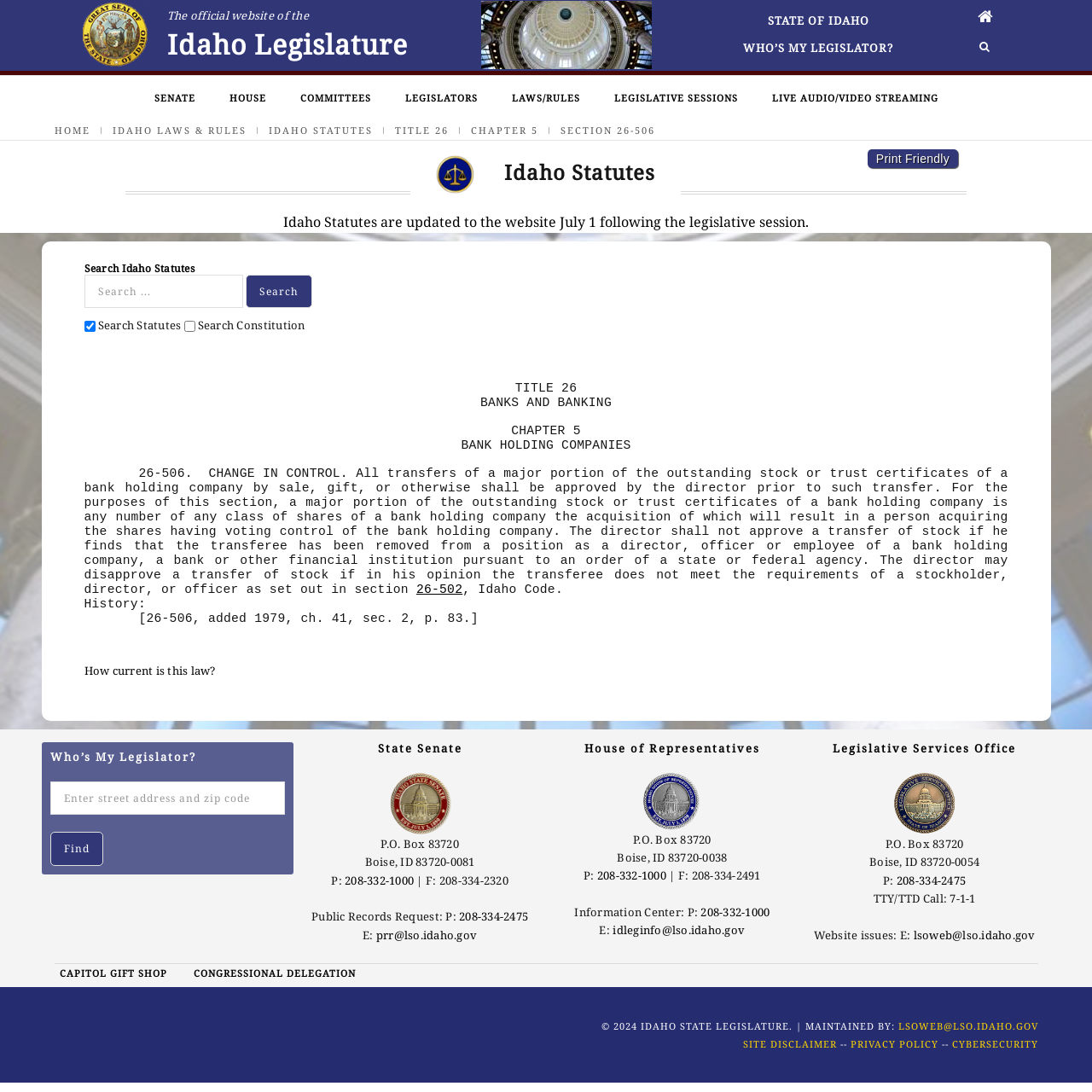Specify the bounding box coordinates of the area to click in order to follow the given instruction: "Find your legislator."

[0.046, 0.687, 0.261, 0.699]